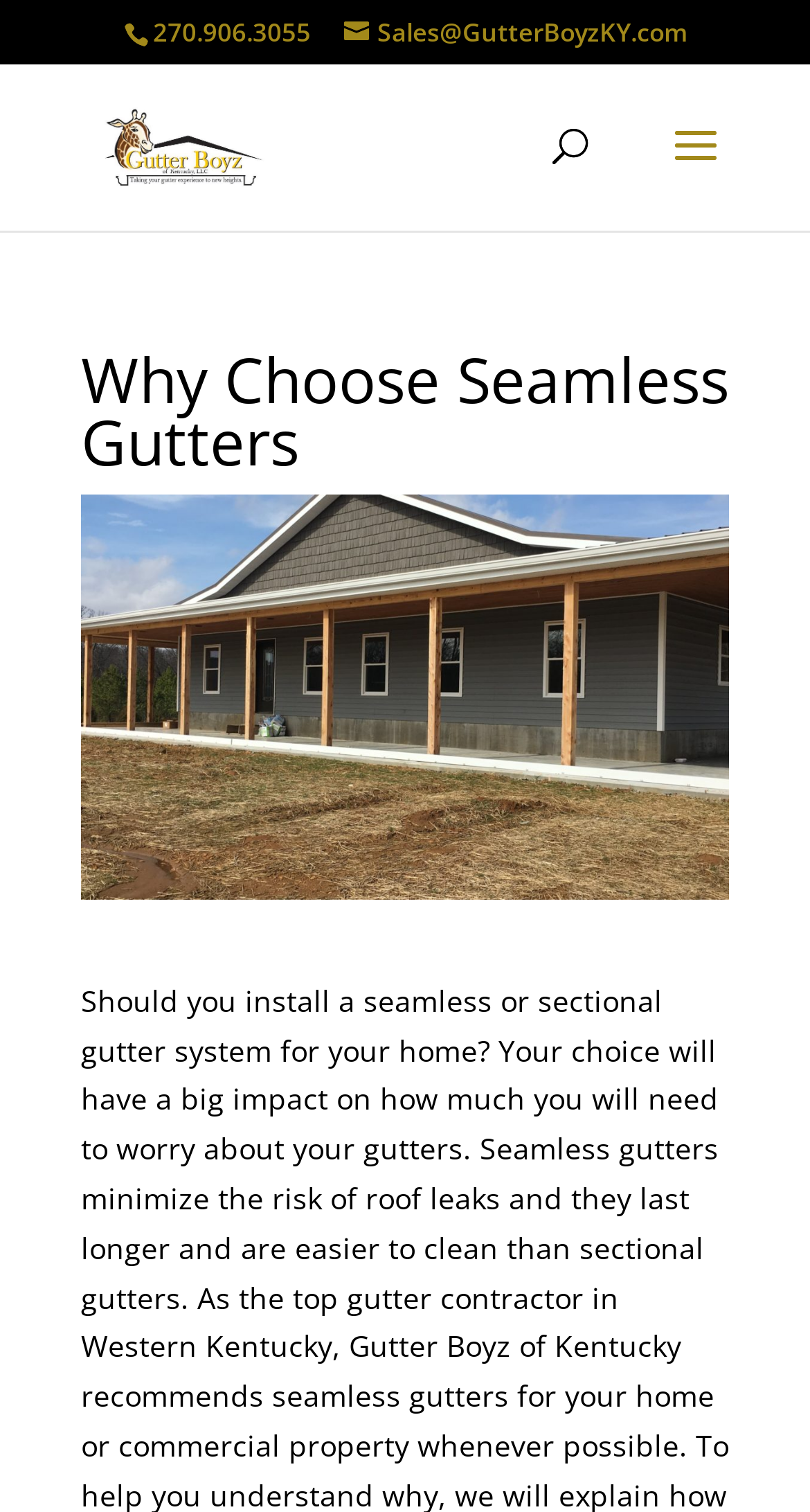Respond with a single word or short phrase to the following question: 
What is the company name associated with the logo?

Gutter Boyz of Kentucky